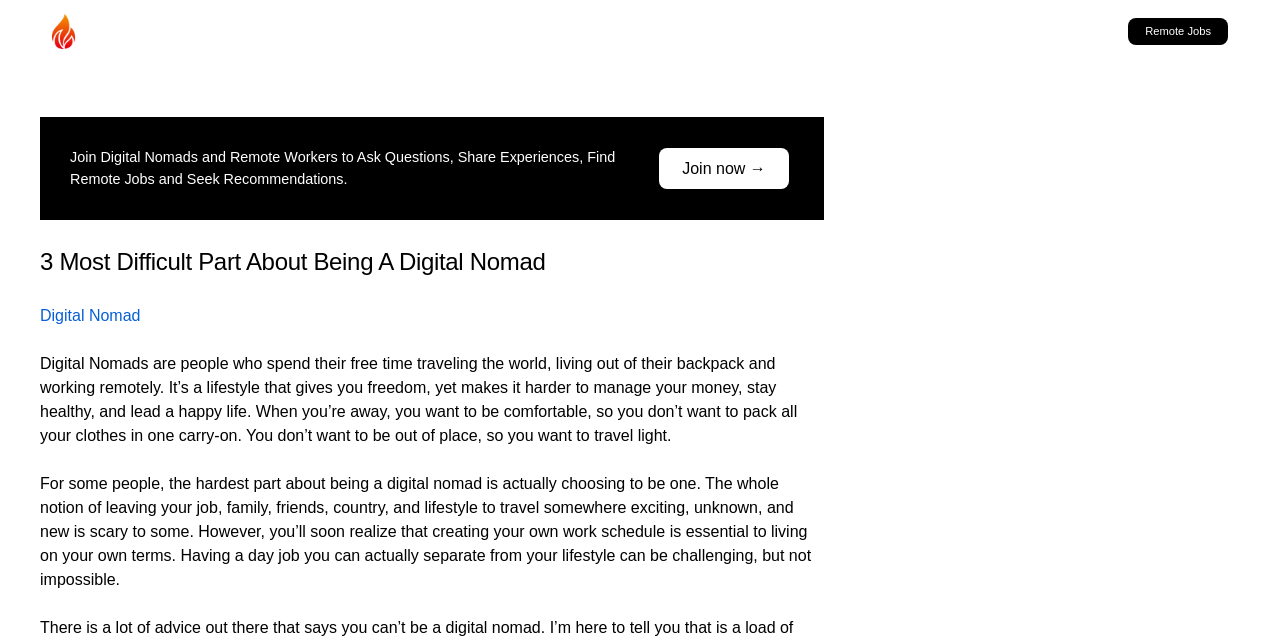Why is creating a work schedule essential for digital nomads?
Provide a detailed and well-explained answer to the question.

The webpage suggests that creating a work schedule is essential for digital nomads because it allows them to live on their own terms, separating their work from their lifestyle, which can be challenging but not impossible.